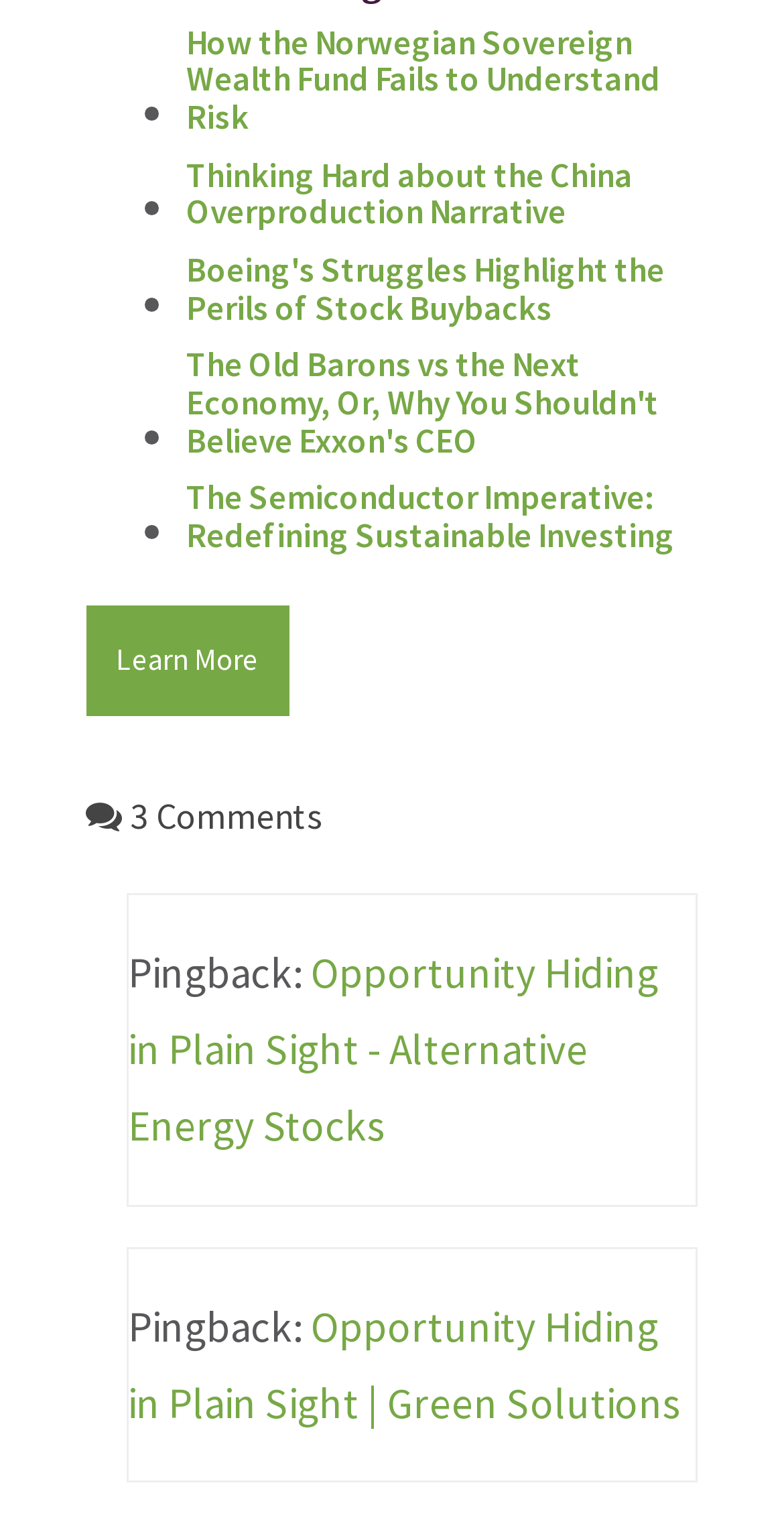Utilize the information from the image to answer the question in detail:
What type of investing is discussed in the fifth article?

The fifth article's heading is 'The Semiconductor Imperative: Redefining Sustainable Investing', which suggests that the article discusses sustainable investing in the context of the semiconductor industry.